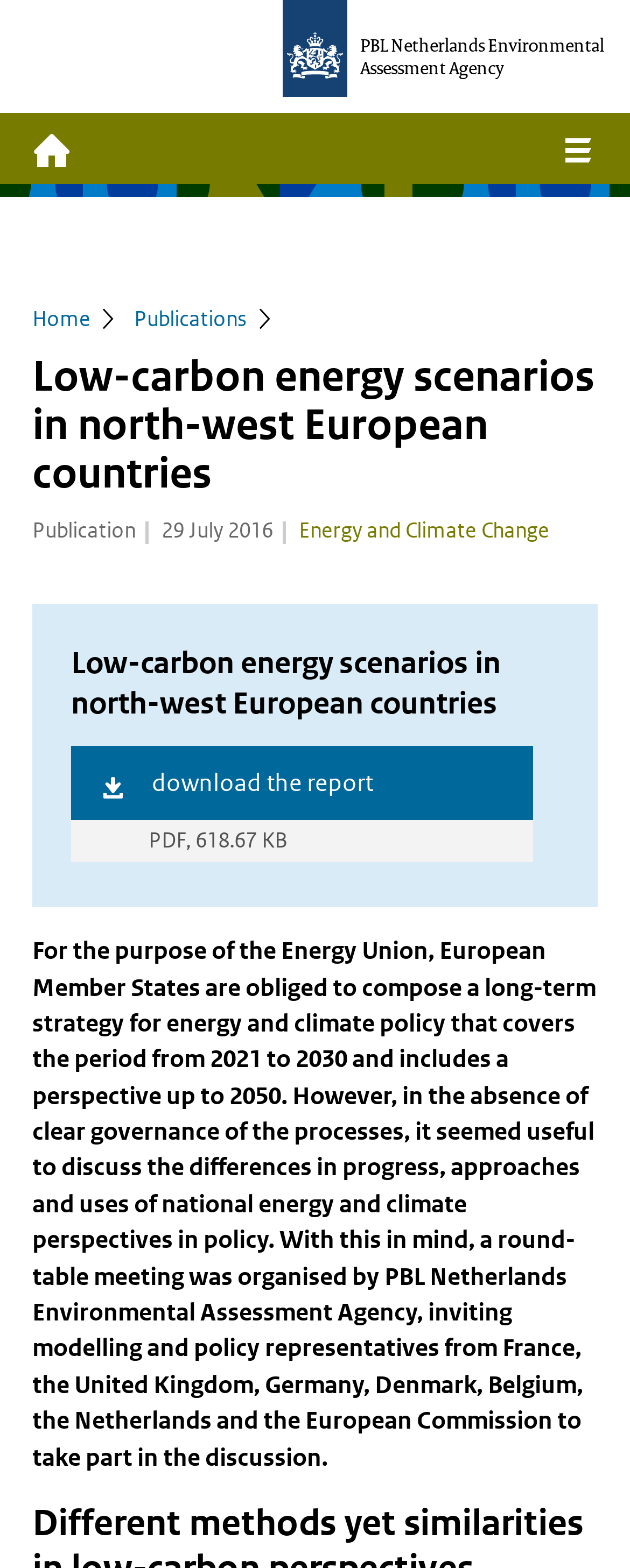Identify the bounding box coordinates of the region that should be clicked to execute the following instruction: "View the report".

[0.113, 0.475, 0.846, 0.523]